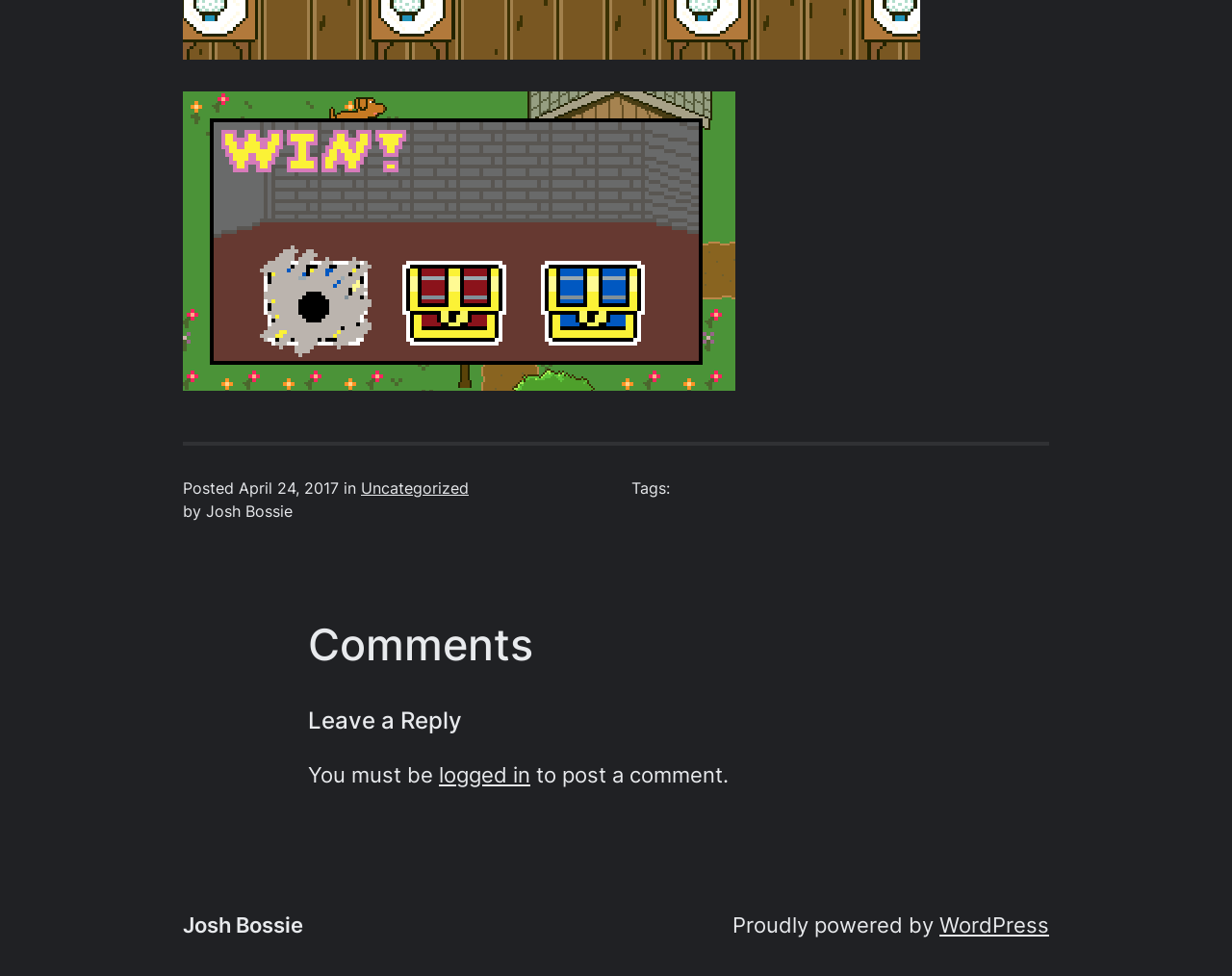What is the date of the post?
Please look at the screenshot and answer using one word or phrase.

April 24, 2017